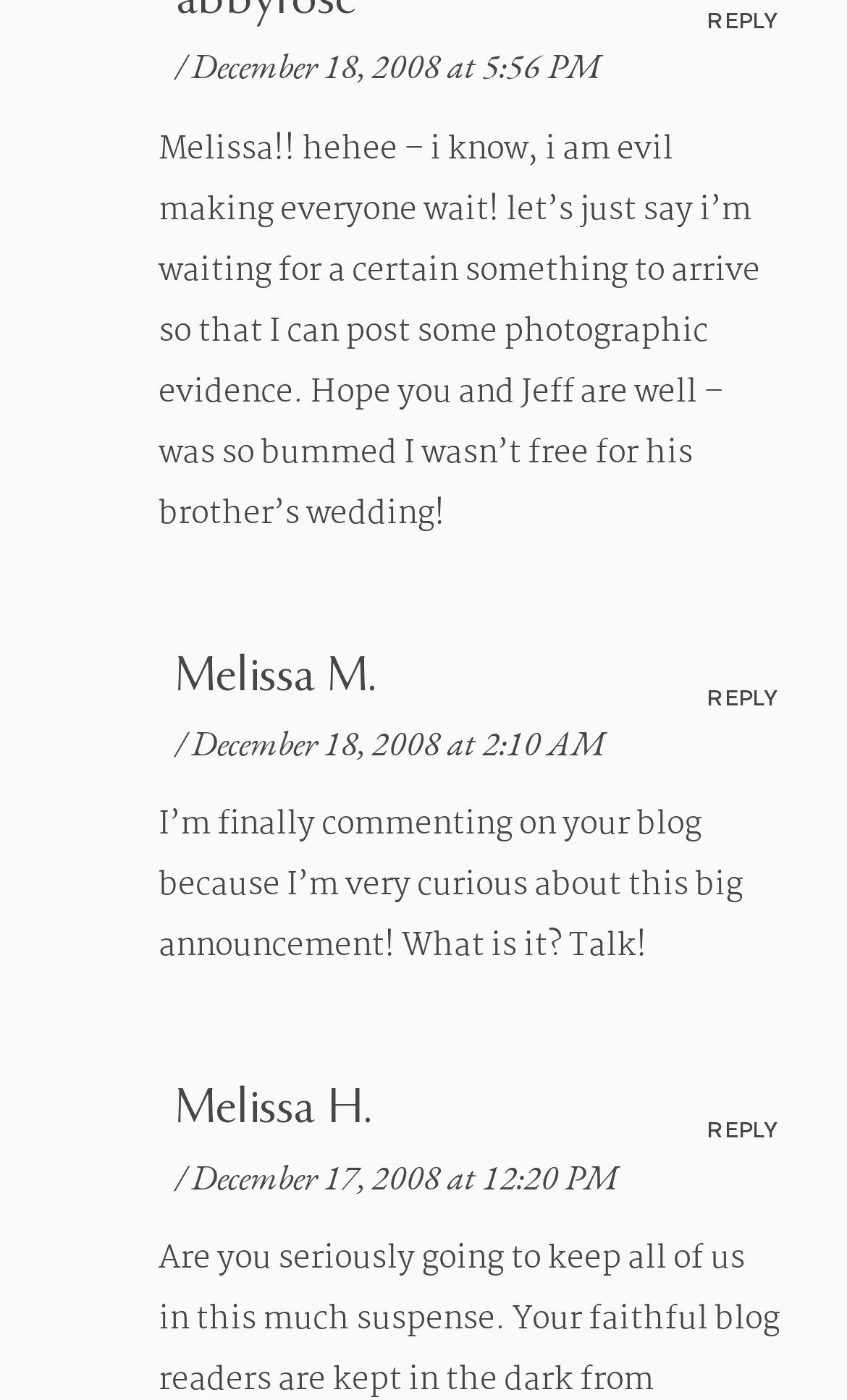For the given element description REPLY, determine the bounding box coordinates of the UI element. The coordinates should follow the format (top-left x, top-left y, bottom-right x, bottom-right y) and be within the range of 0 to 1.

[0.834, 0.492, 0.921, 0.506]